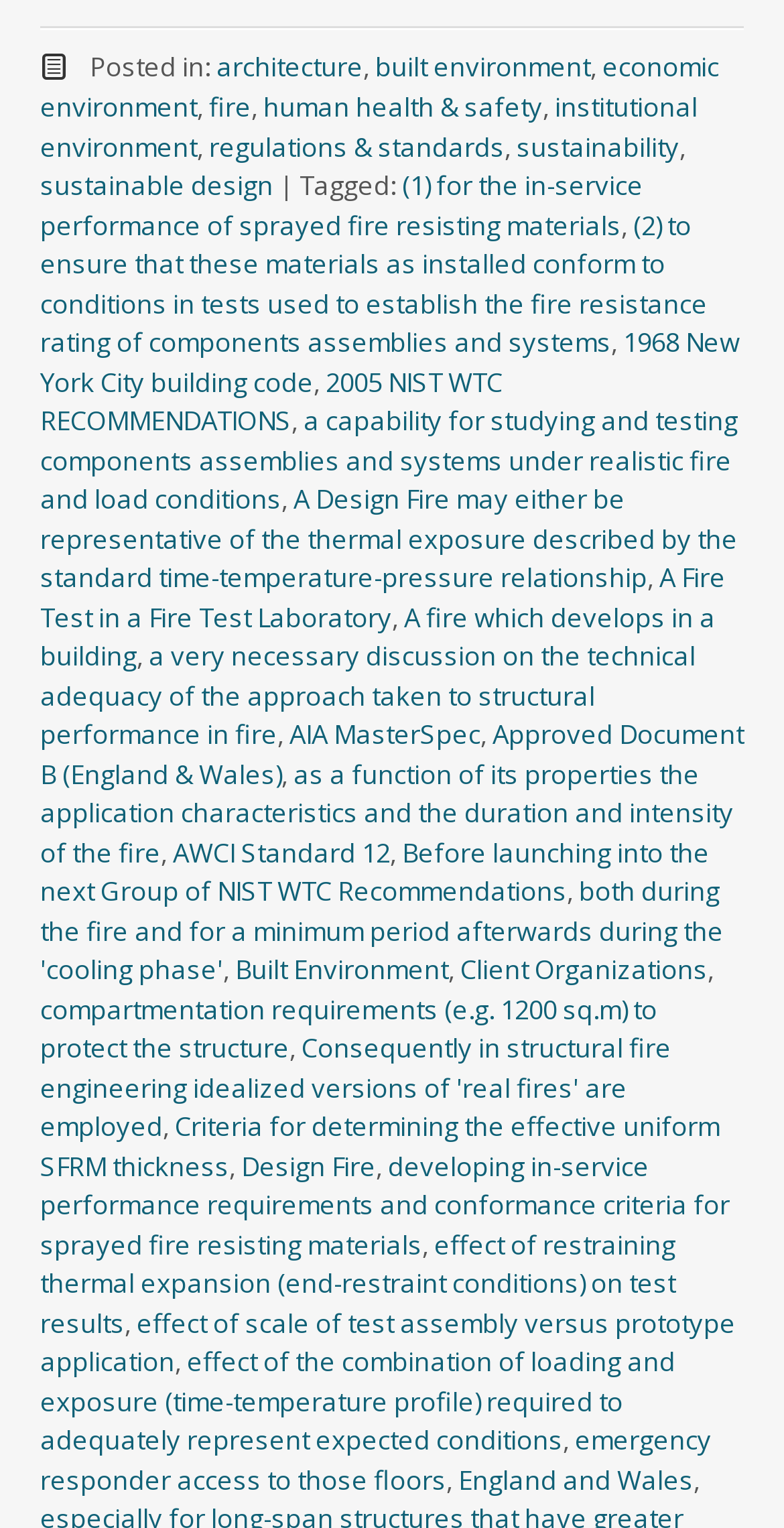What is the focus of '2005 NIST WTC RECOMMENDATIONS'?
Answer the question based on the image using a single word or a brief phrase.

structural performance in fire